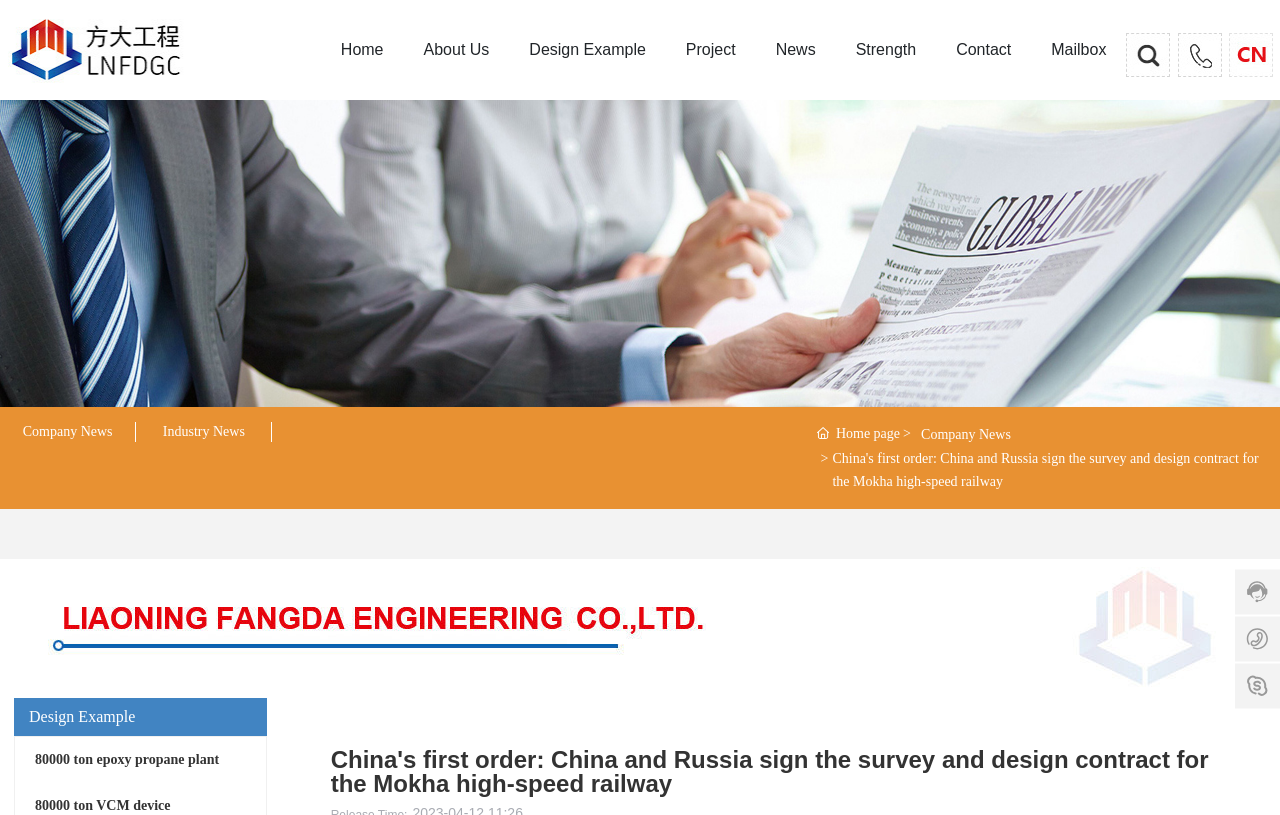Using the information shown in the image, answer the question with as much detail as possible: What is the phone number provided?

The phone number can be found at the bottom of the page, where the link element with text '+86-429-2556801' is located.